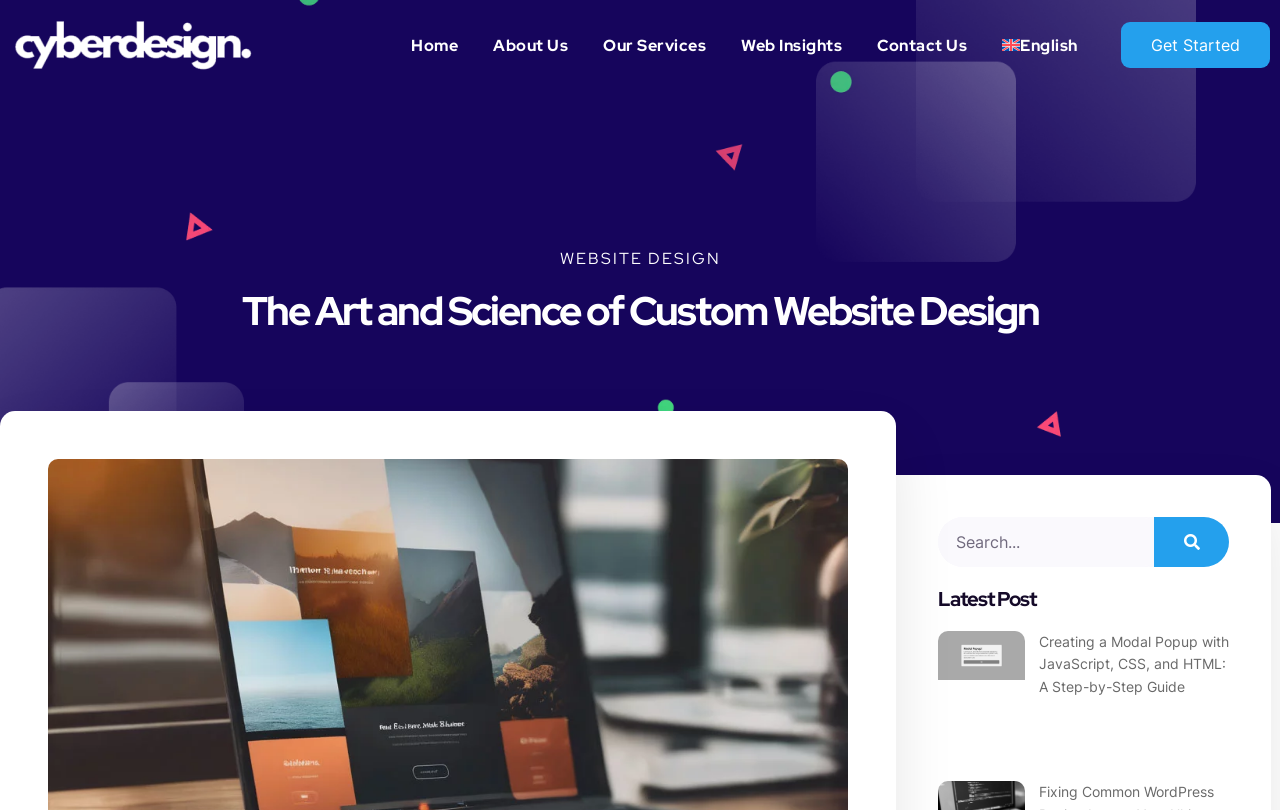Find the bounding box coordinates of the element's region that should be clicked in order to follow the given instruction: "Learn about custom website design". The coordinates should consist of four float numbers between 0 and 1, i.e., [left, top, right, bottom].

[0.437, 0.306, 0.563, 0.332]